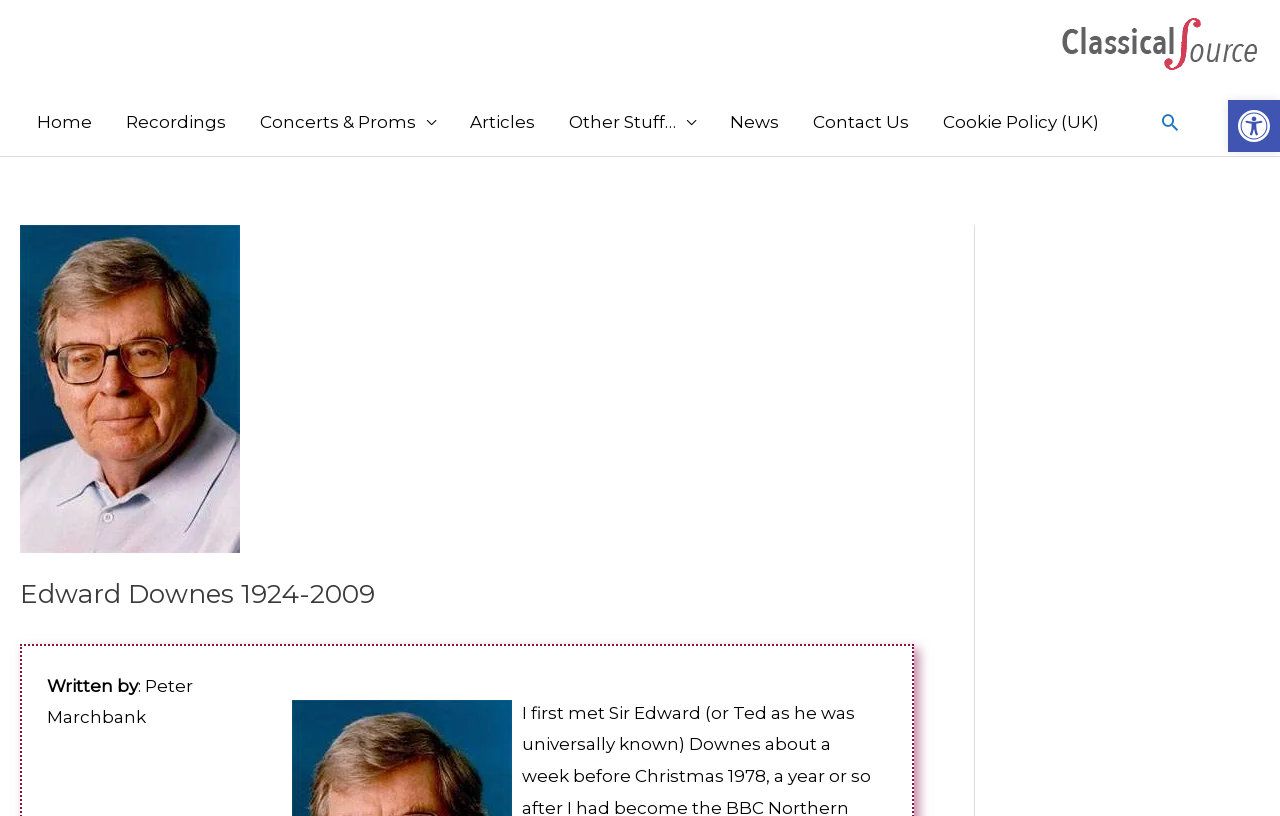Give a one-word or phrase response to the following question: What is the navigation menu item after 'Home'?

Recordings